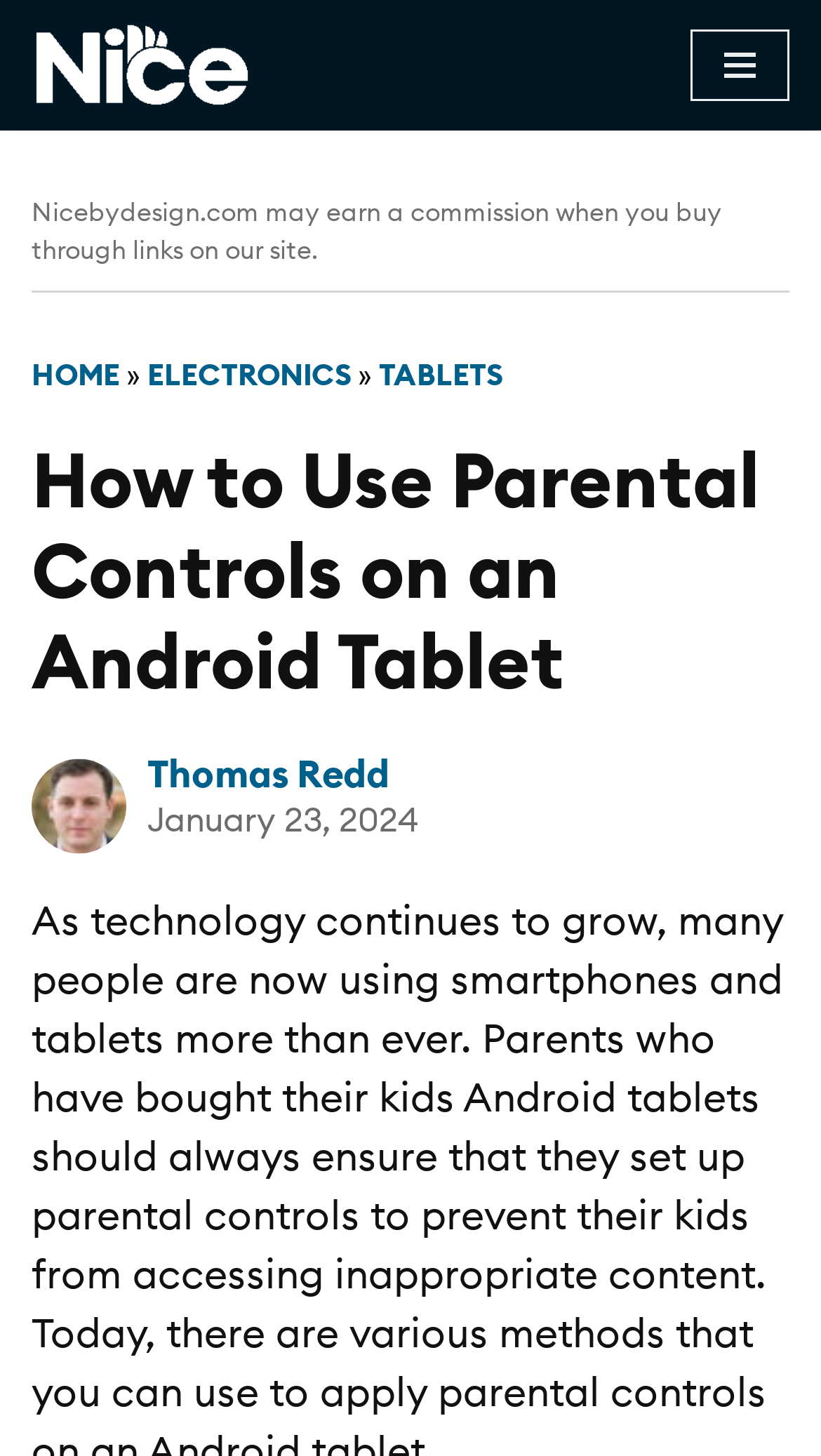Please provide the bounding box coordinates for the UI element as described: "Skip to content". The coordinates must be four floats between 0 and 1, represented as [left, top, right, bottom].

[0.0, 0.046, 0.077, 0.075]